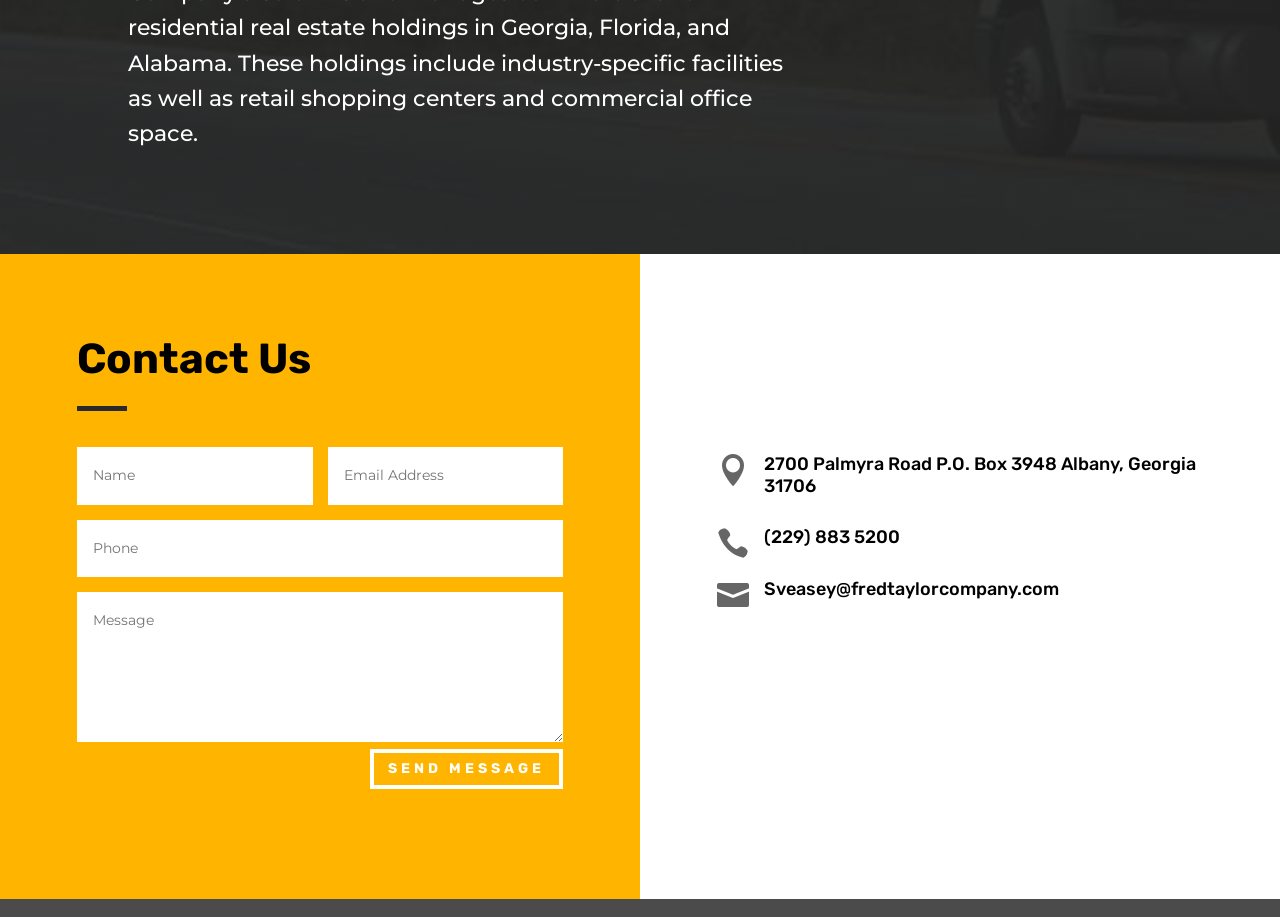What is the purpose of this webpage?
Please give a detailed answer to the question using the information shown in the image.

Based on the webpage structure and elements, it appears to be a contact us page where users can send a message to the company. The presence of text boxes, a send message button, and contact information such as address and phone number suggests that the primary purpose of this webpage is to facilitate communication between users and the company.